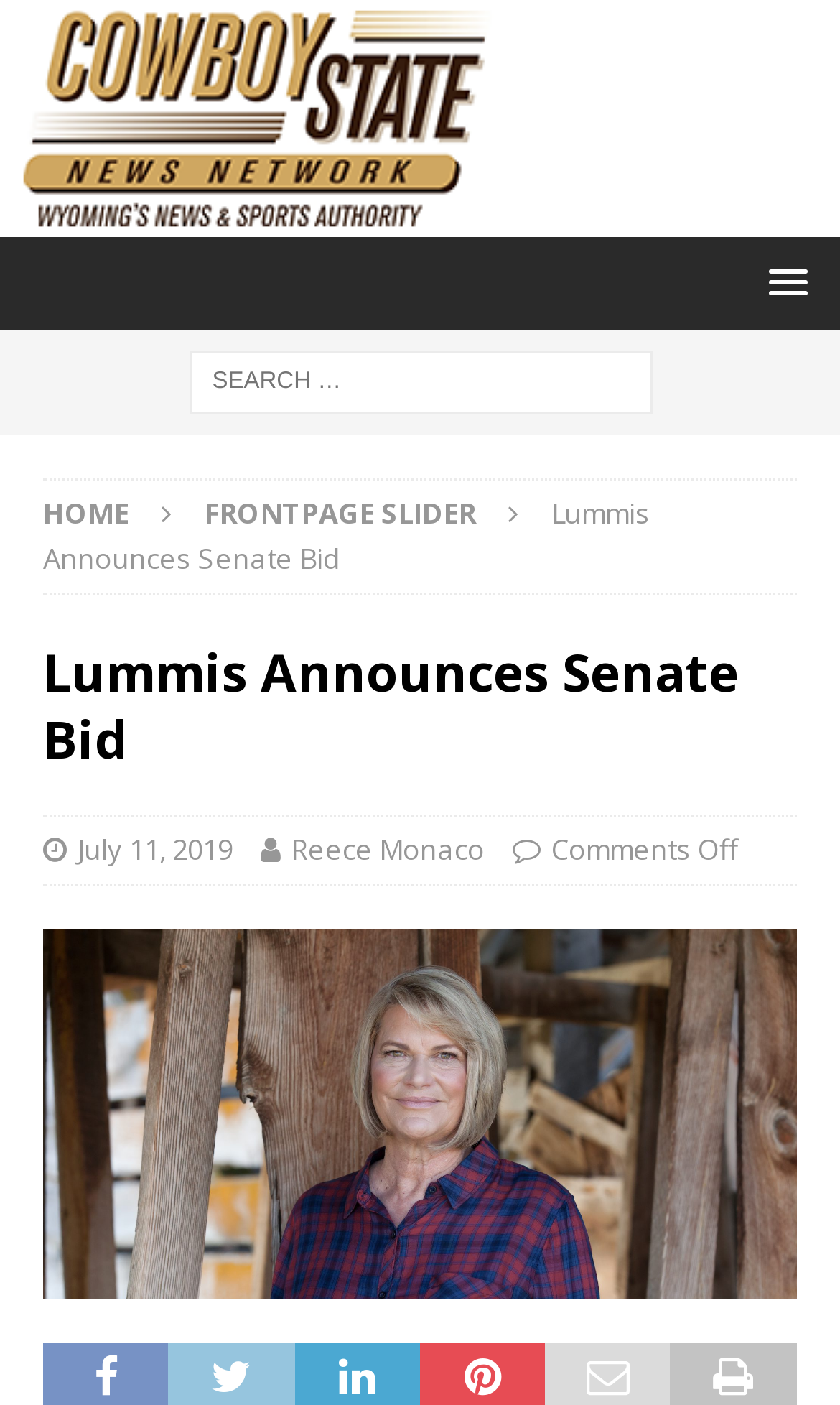Who is the author of the article?
Refer to the image and give a detailed response to the question.

The author of the article can be found below the title of the article, where it is written as 'Reece Monaco' with a link to the author's profile.